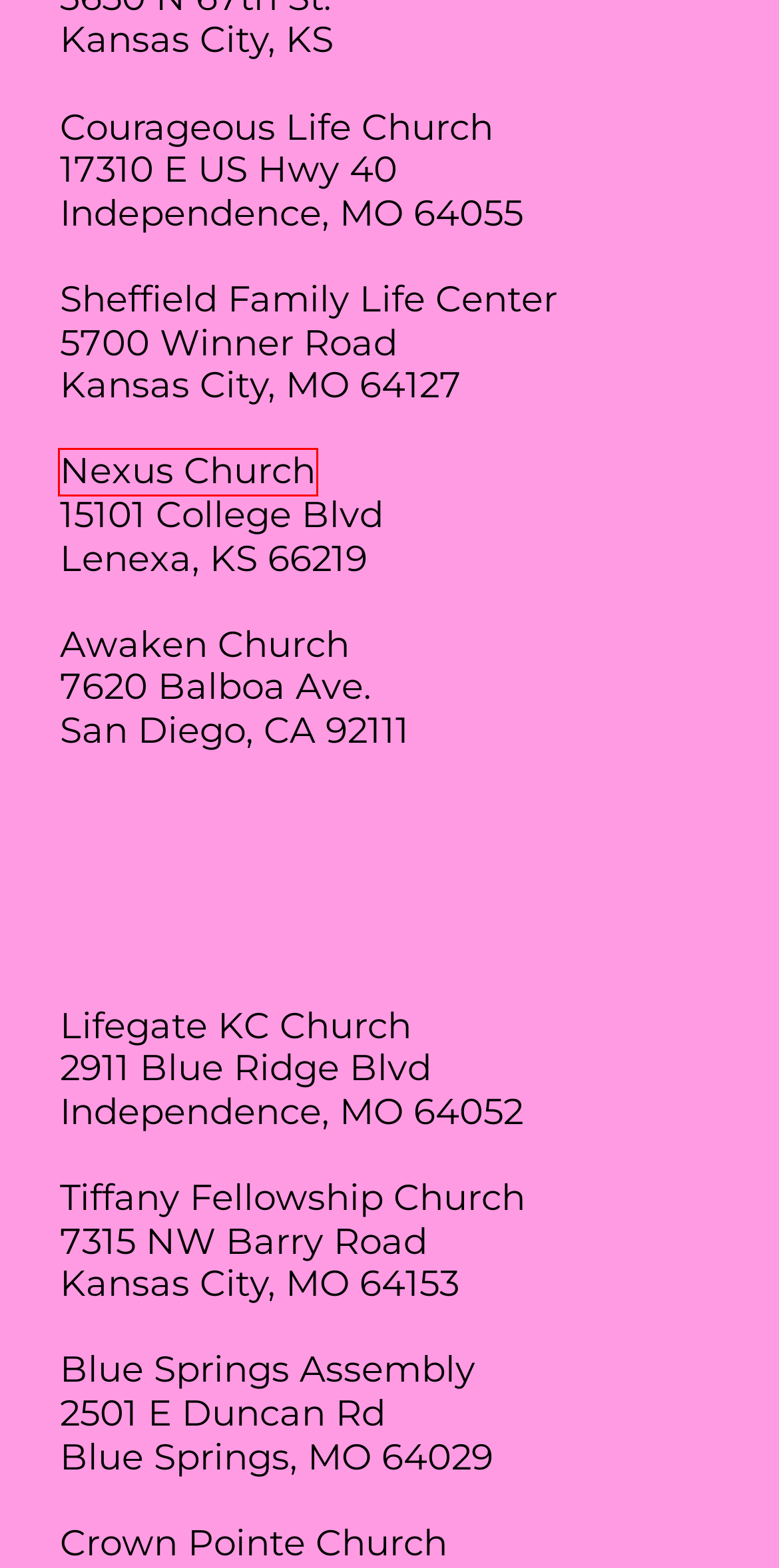You have a screenshot of a webpage with an element surrounded by a red bounding box. Choose the webpage description that best describes the new page after clicking the element inside the red bounding box. Here are the candidates:
A. Home - Girlz in the GodZone
B. Courageous Life Church - Home
C. Lifegate Church – We Exist To Lift the Name of Jesus & Empower People
D. Tiffany Fellowship Church | Kansas City – Go Deeper
E. Crown Pointe Church | HOME
F. Home
G. The Cure - A Non-Denominational Church in Kansas City
H. Blue Springs Assembly - Home

F